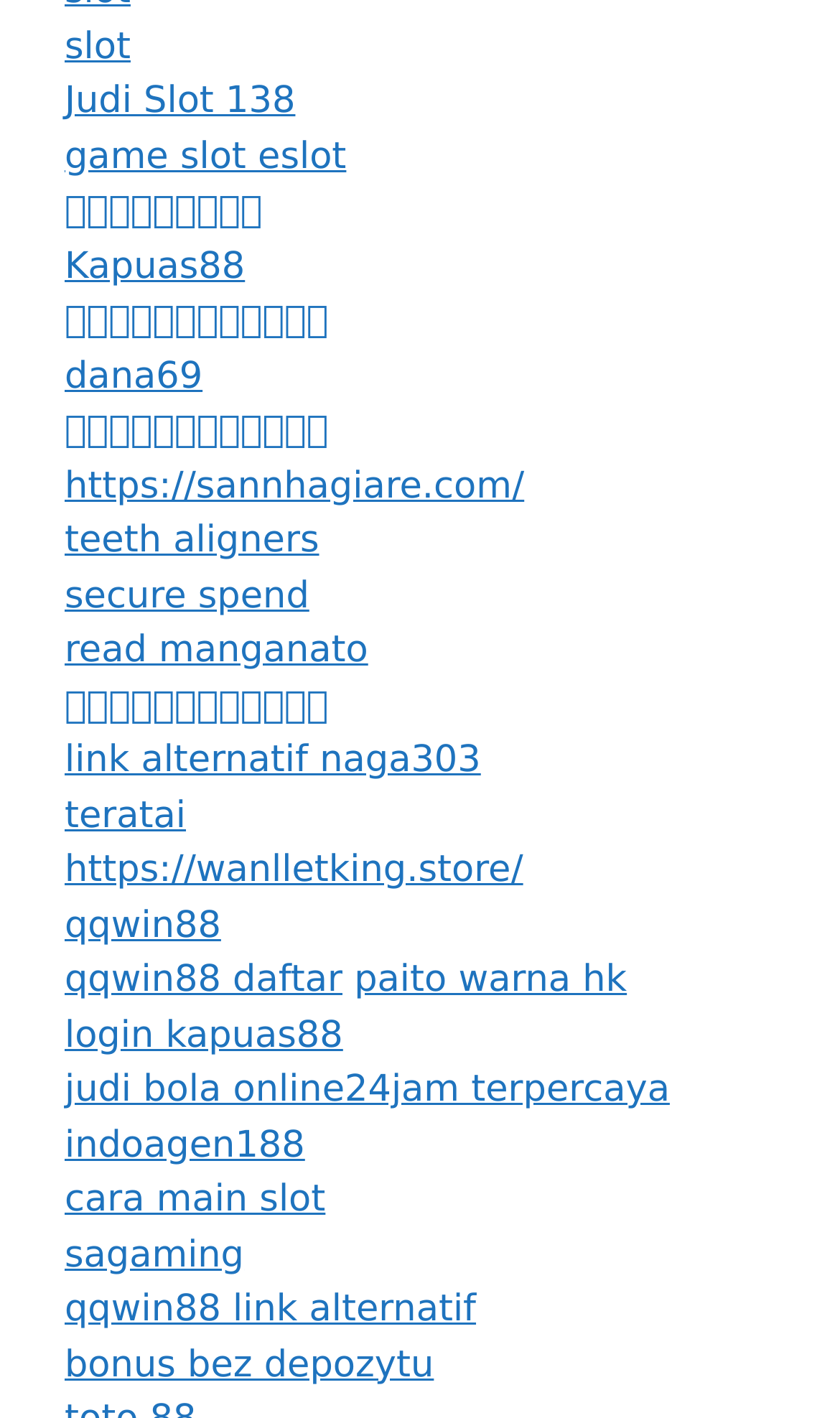Find the bounding box coordinates of the element I should click to carry out the following instruction: "Go to ทางเข้าสล็อต".

[0.077, 0.482, 0.391, 0.513]